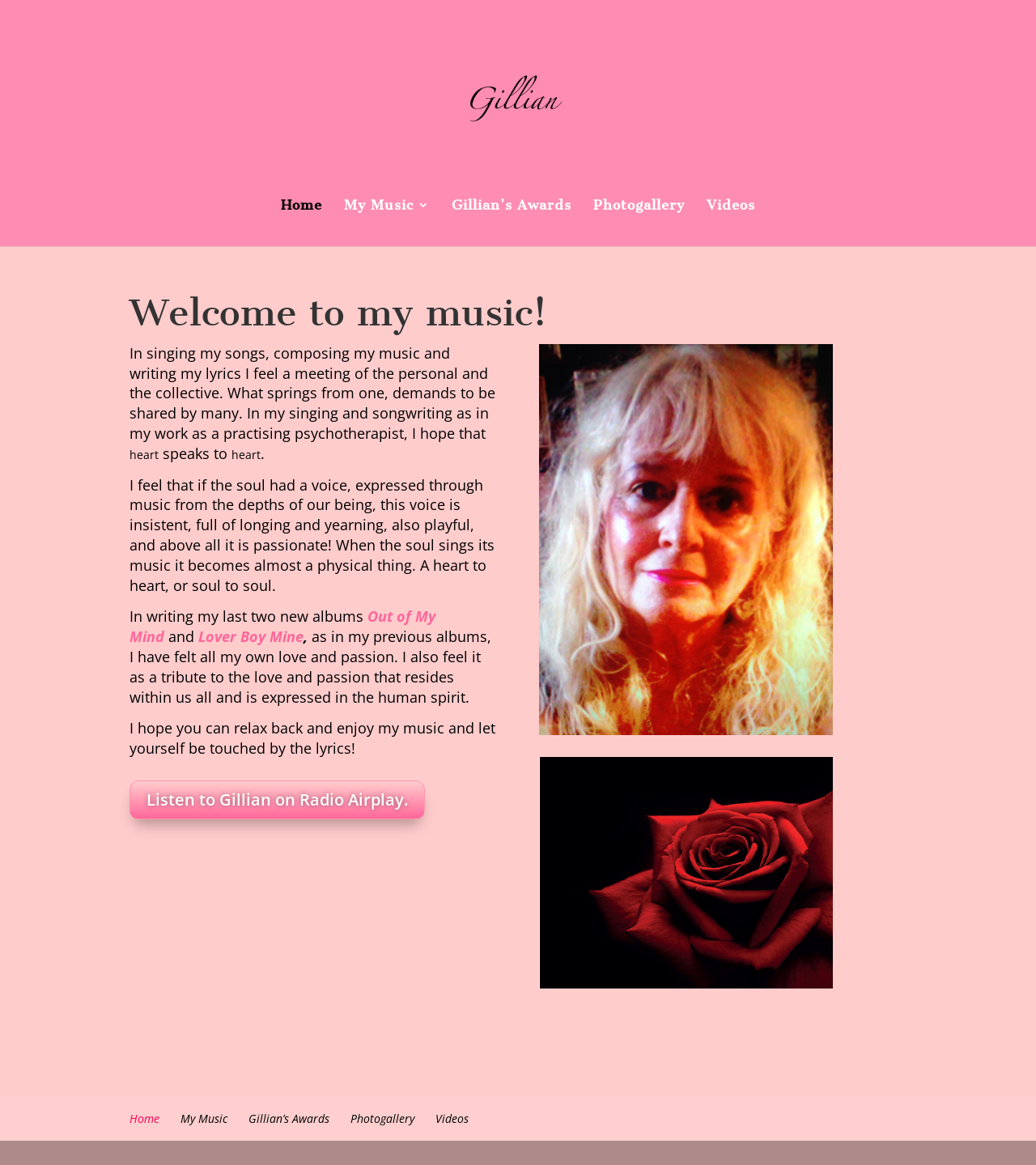Answer this question using a single word or a brief phrase:
What is the theme of Gillian's music?

Passionate and alternative